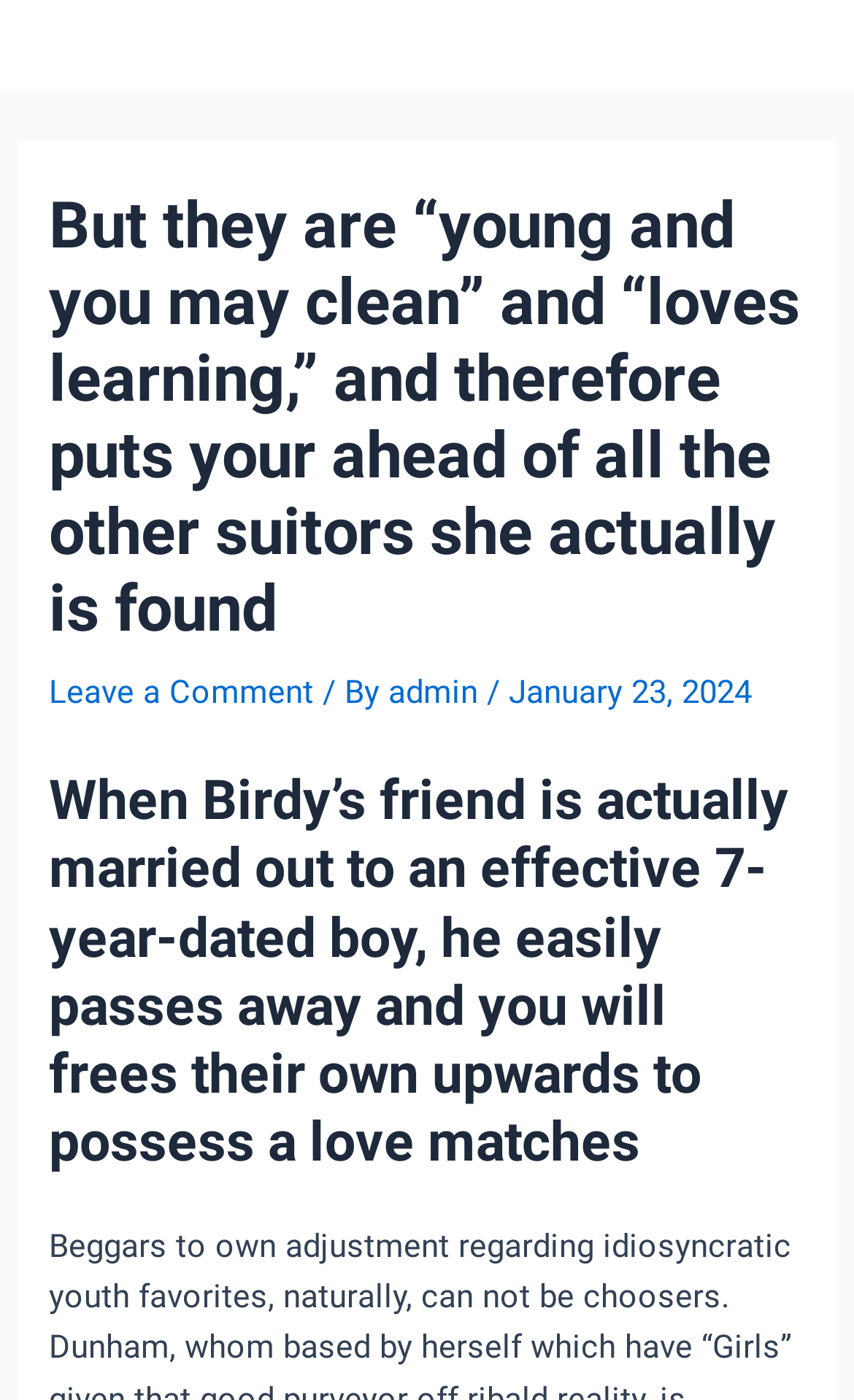Who is the author of the article?
Offer a detailed and exhaustive answer to the question.

The author of the article can be found by looking at the byline, which is located below the main heading. The byline says '/ By admin', indicating that the author of the article is 'admin'.